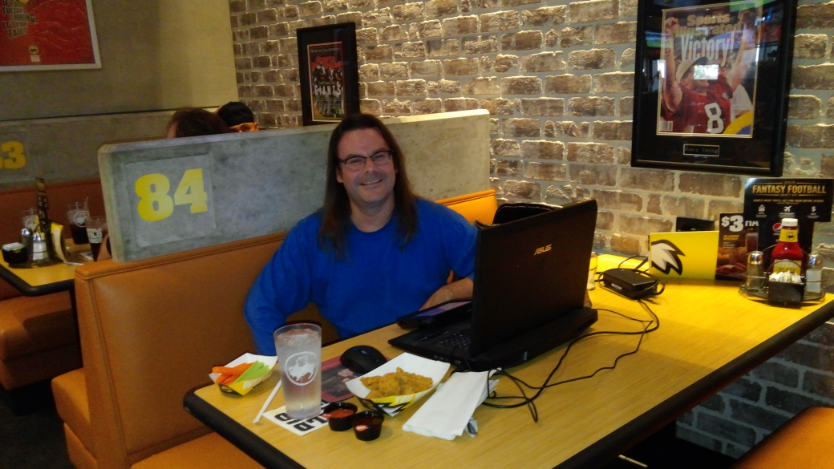Describe all the important aspects and details of the image.

The image captures a cheerful man with long hair, sitting at a booth in a lively restaurant environment. He is wearing a bright blue shirt and is positioned in front of a laptop on a wooden table. The table features an assortment of items including a glass of what appears to be a soft drink, a plate of fried food, and several small containers of sauce. Behind him, the restaurant walls are adorned with a mix of decorative elements, including framed sports memorabilia and a stylish brick backdrop. The atmosphere seems casual and inviting, highlighting a moment of enjoyment as he engages with his laptop.